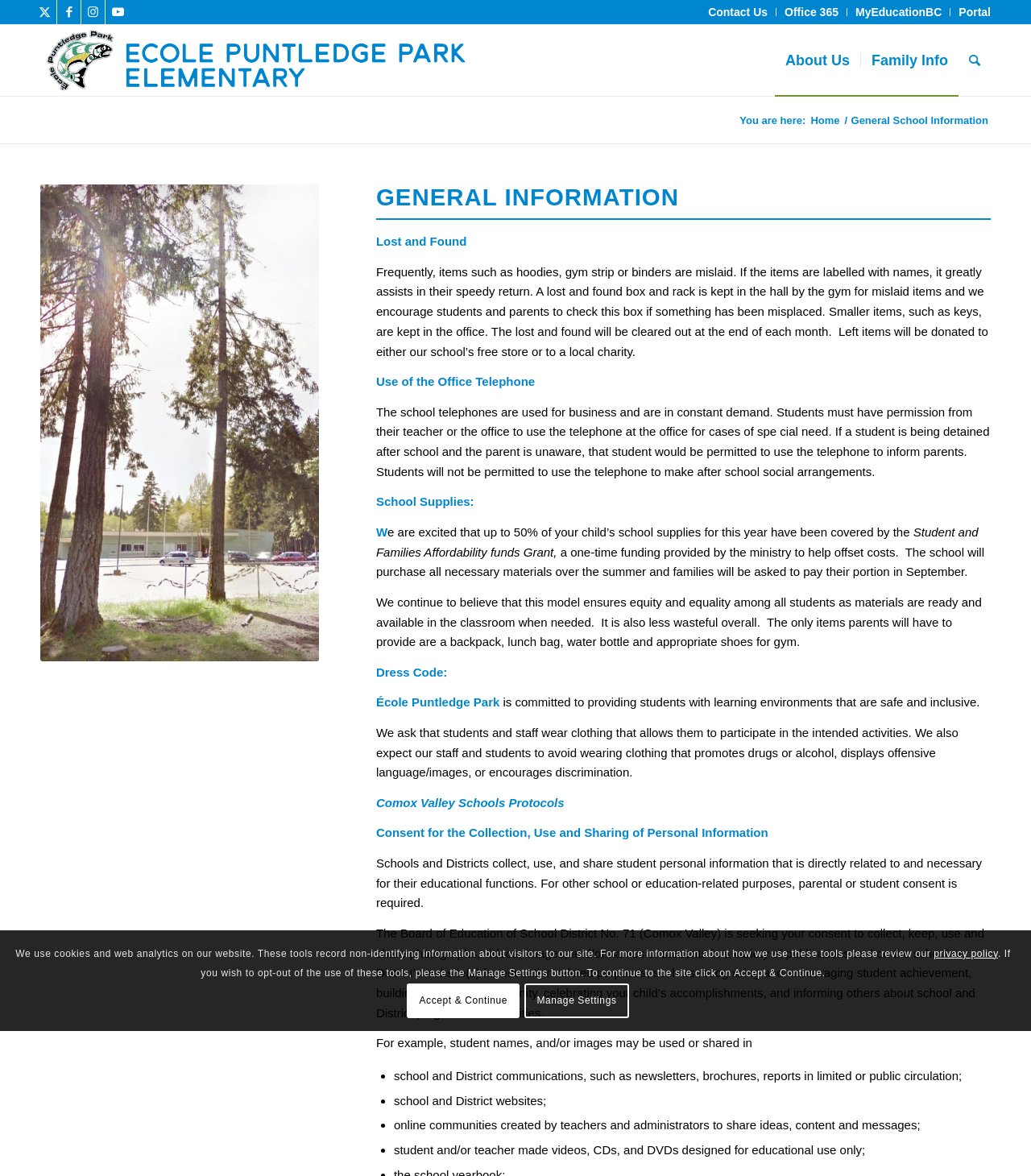What is the purpose of the lost and found box?
Give a single word or phrase answer based on the content of the image.

To assist in returning misplaced items